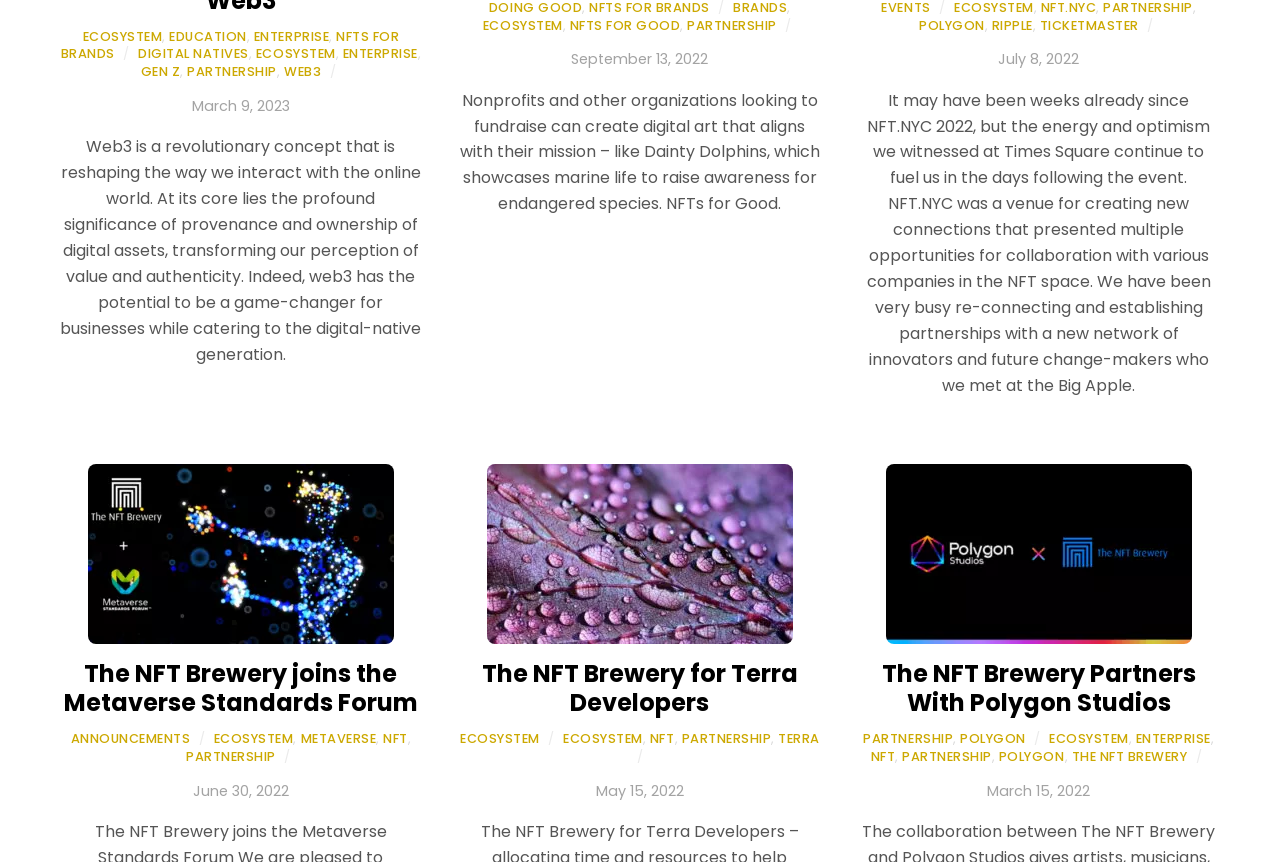Highlight the bounding box coordinates of the element you need to click to perform the following instruction: "Check the announcement on June 30, 2022."

[0.047, 0.903, 0.33, 0.933]